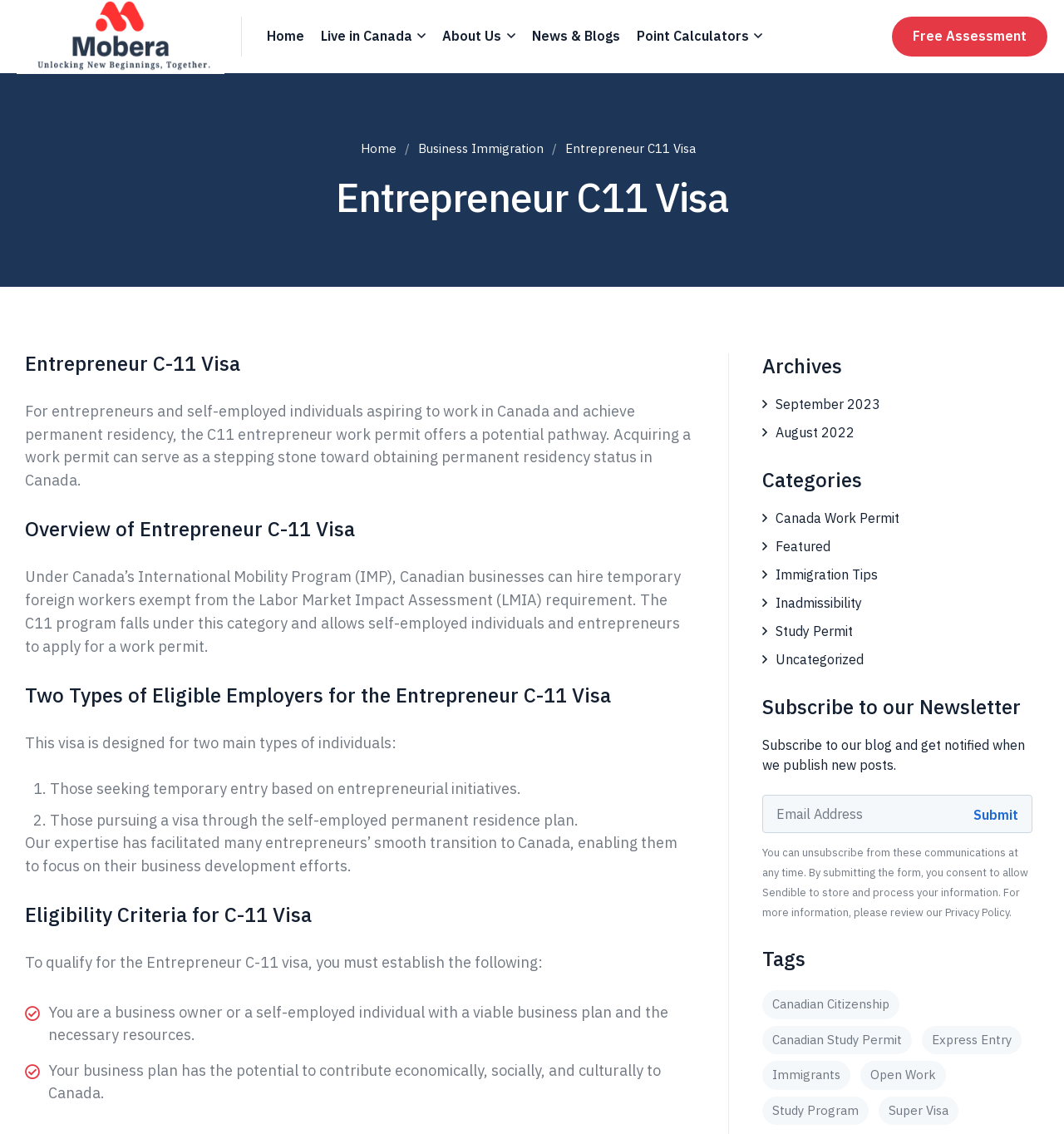Please indicate the bounding box coordinates of the element's region to be clicked to achieve the instruction: "Click on the 'Canadian Citizenship' tag". Provide the coordinates as four float numbers between 0 and 1, i.e., [left, top, right, bottom].

[0.716, 0.873, 0.845, 0.899]